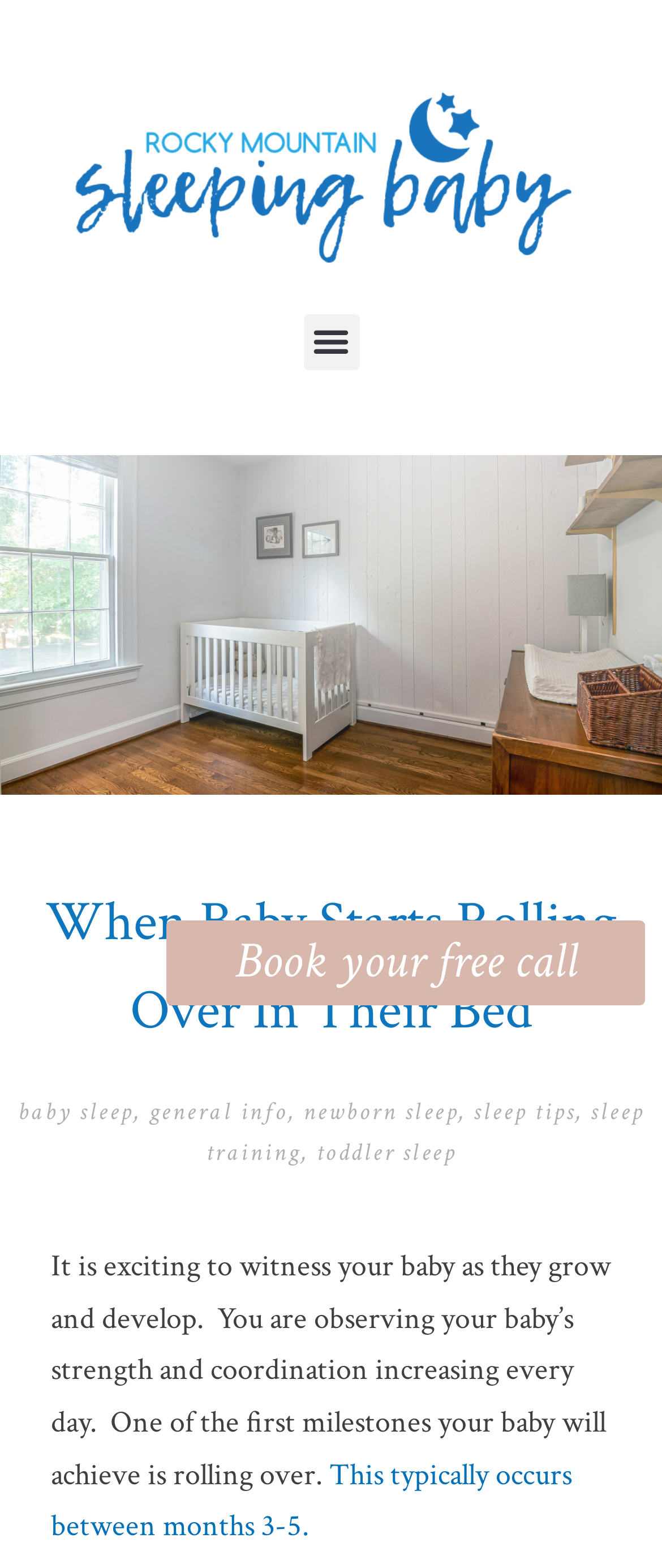What is the topic of the links in the middle section of the webpage?
Answer the question with a single word or phrase by looking at the picture.

Baby sleep